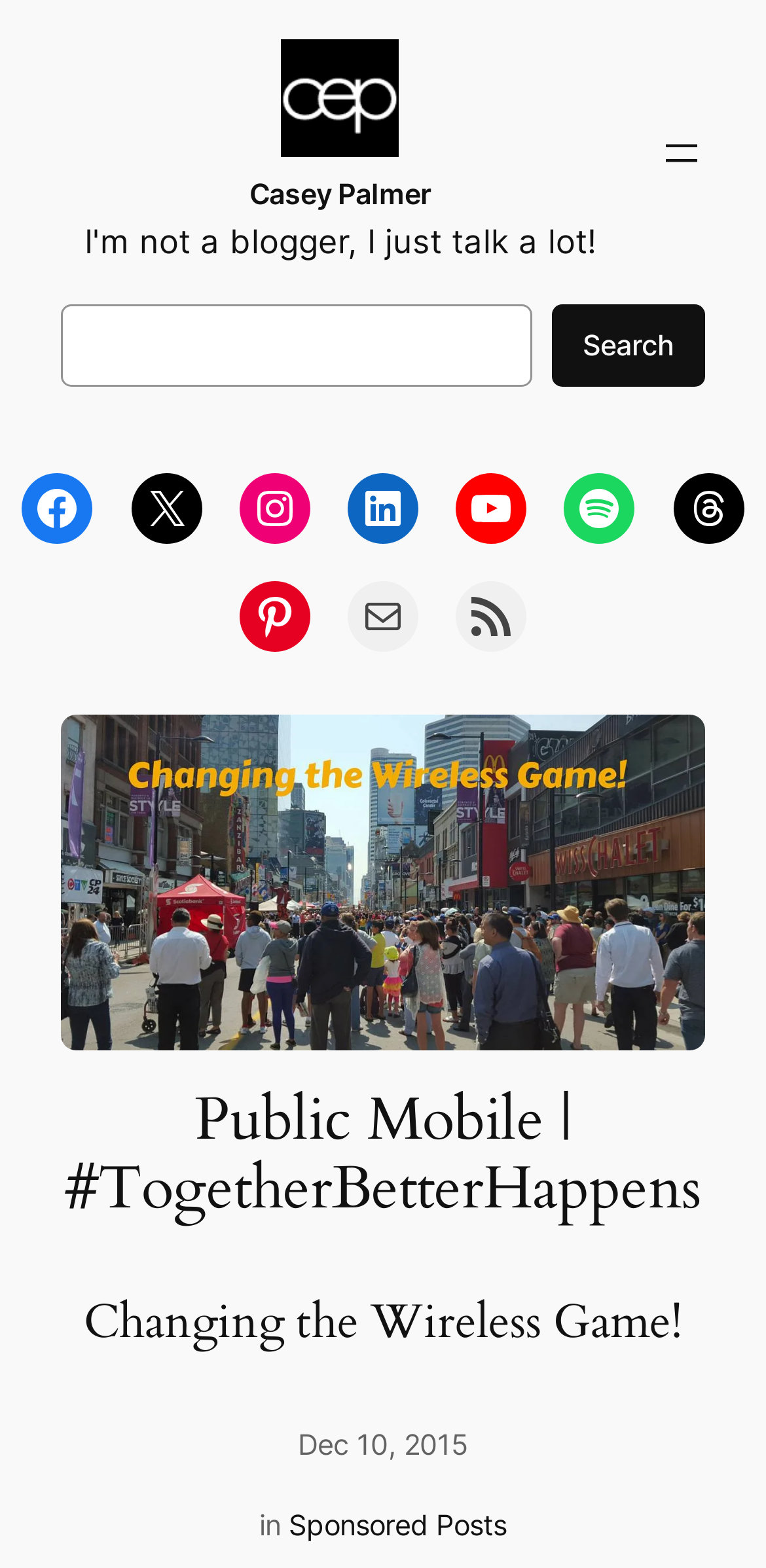Extract the text of the main heading from the webpage.

Public Mobile | #TogetherBetterHappens